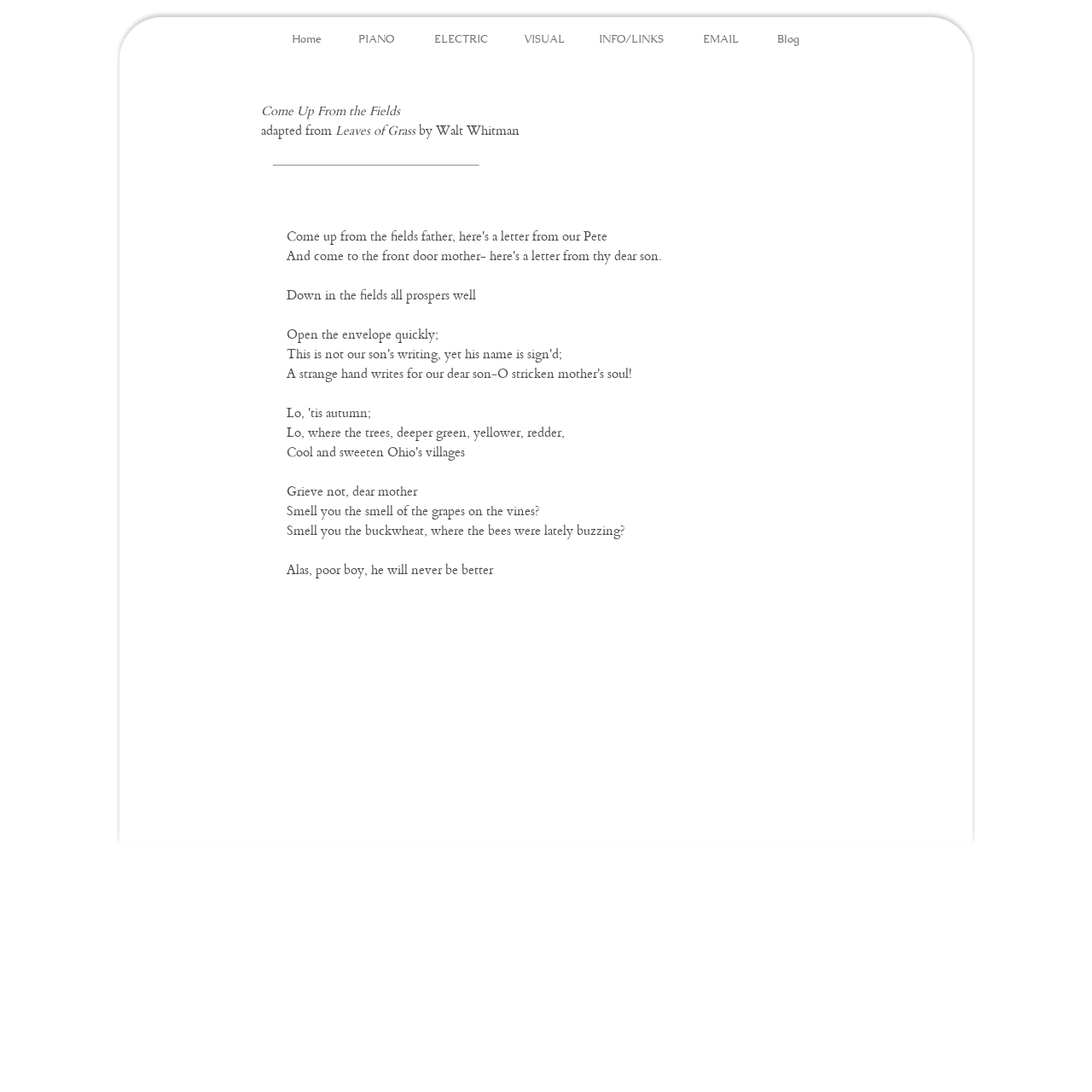Provide a thorough summary of the webpage.

The webpage is about Scott Warner, a composer, and features a collection of links and poetic texts. At the top, there are seven links: "Home", "PIANO", "ELECTRIC", "VISUAL", "INFO/LINKS", "EMAIL", and "Blog", arranged horizontally across the page.

Below the links, there is a section with a title "Come Up From the Fields", which is an adaptation from "Leaves of Grass" by Walt Whitman. This section is divided into several paragraphs, each containing a few lines of poetic text. The text is arranged vertically, with each paragraph positioned below the previous one.

The first paragraph starts with the line "Down in the fields all prospers well", followed by "Open the envelope quickly;" in the second paragraph. The third paragraph begins with "Lo, where the trees, deeper green, yellower, redder," and the fourth paragraph starts with "Grieve not, dear mother". The fifth paragraph begins with "Smell you the smell of the grapes on the vines?", and the sixth paragraph starts with "Smell you the buckwheat, where the bees were lately buzzing?". The final paragraph begins with "Alas, poor boy, he will never be better".

There are no images on the page, and the overall content is focused on showcasing the composer's work and the poetic text.